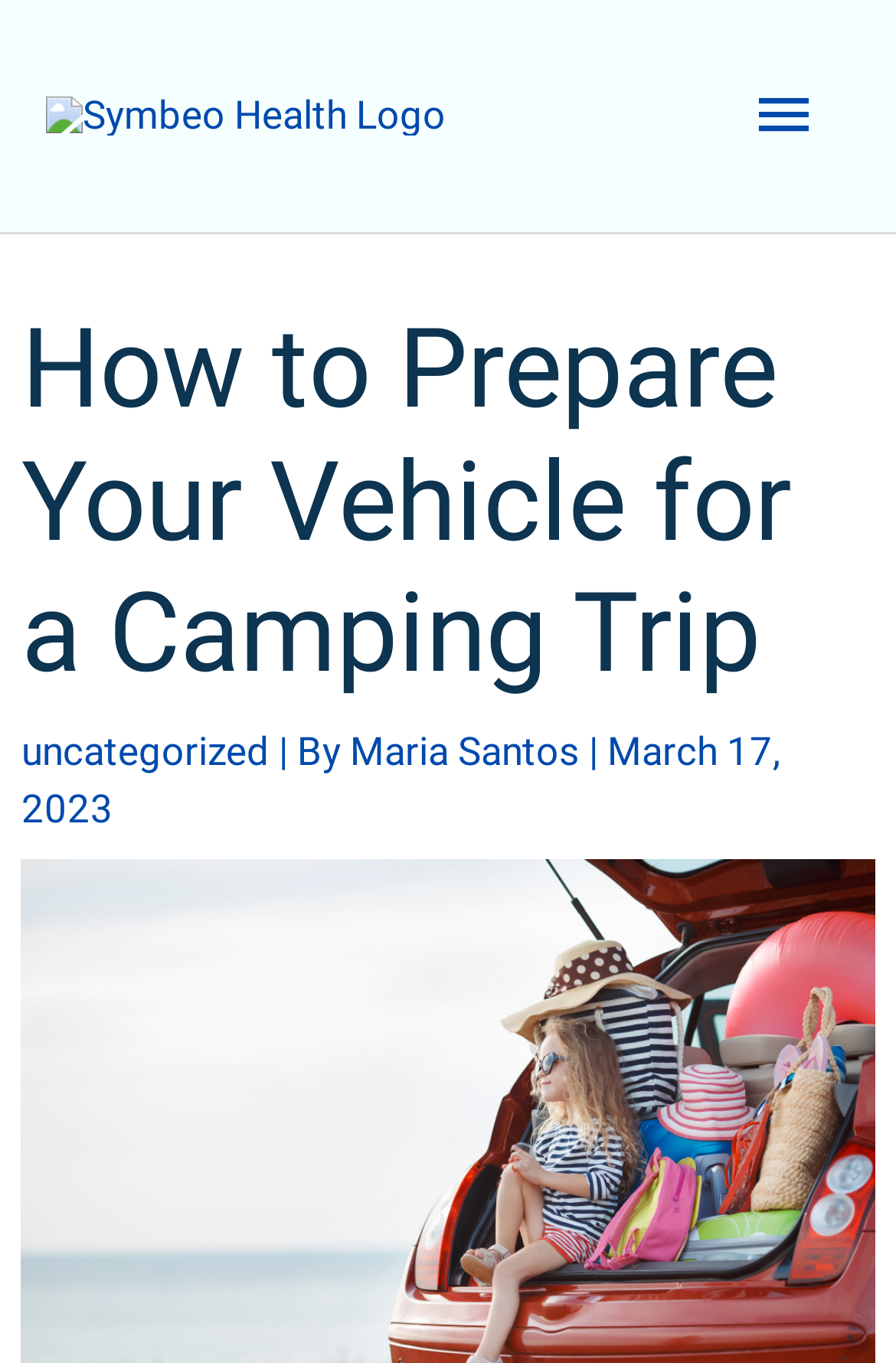What is the logo of the website?
Using the details from the image, give an elaborate explanation to answer the question.

The logo of the website can be found at the top left corner of the webpage, which is the 'Symbeo Health Logo'.